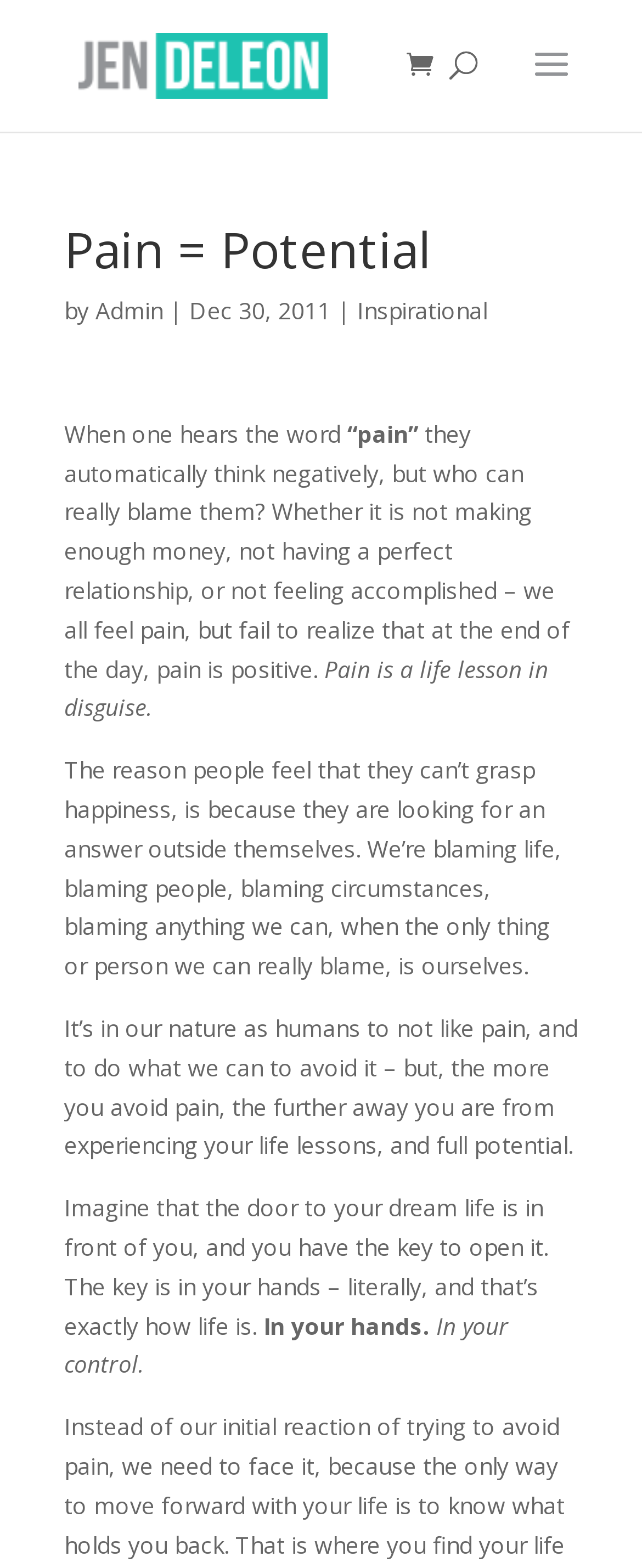Your task is to extract the text of the main heading from the webpage.

Pain = Potential